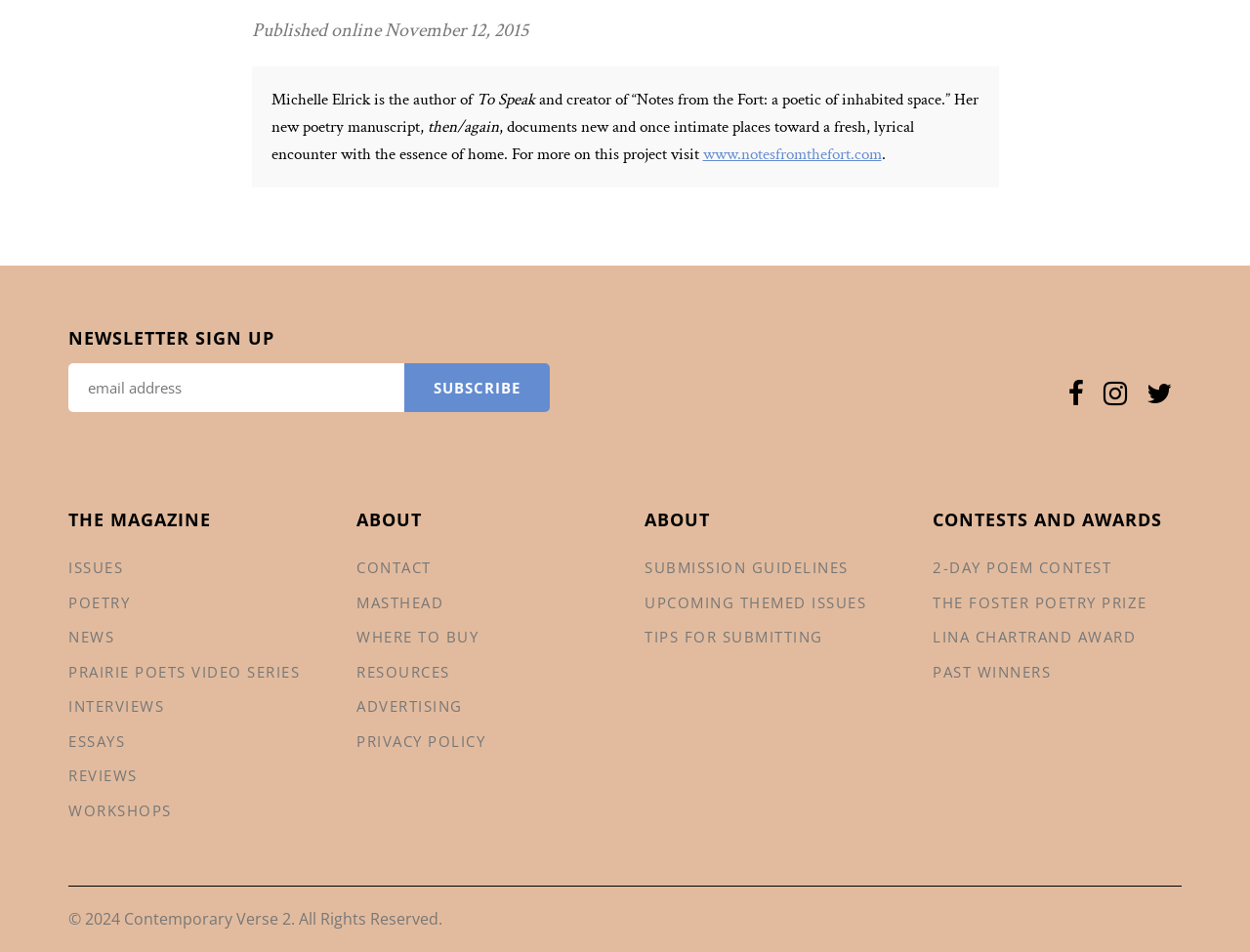Examine the screenshot and answer the question in as much detail as possible: What is the copyright year?

The copyright year is mentioned at the bottom of the page in the text '© 2024 Contemporary Verse 2. All Rights Reserved.' which is a StaticText element with ID 85.